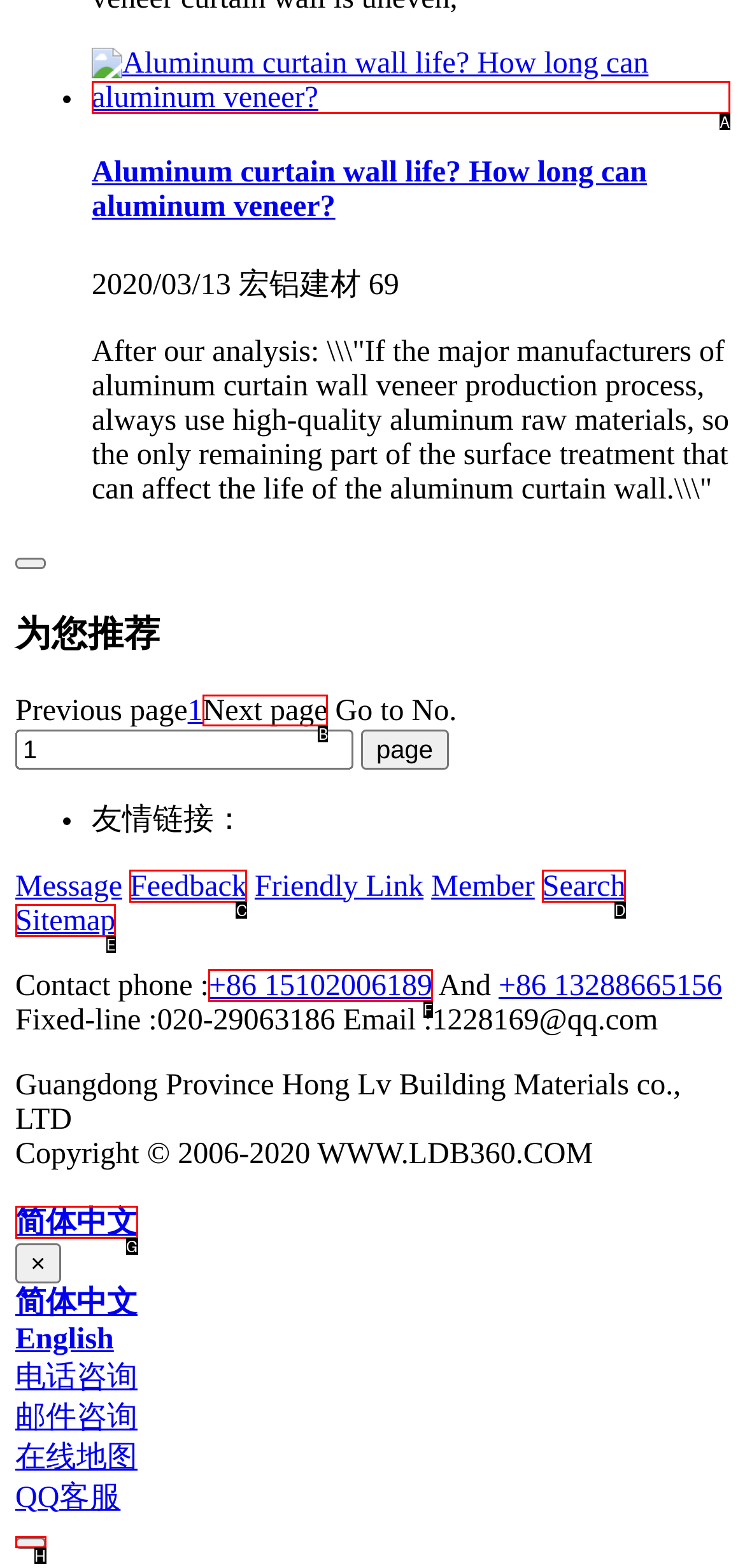Tell me the letter of the UI element I should click to accomplish the task: Go to the next page based on the choices provided in the screenshot.

B